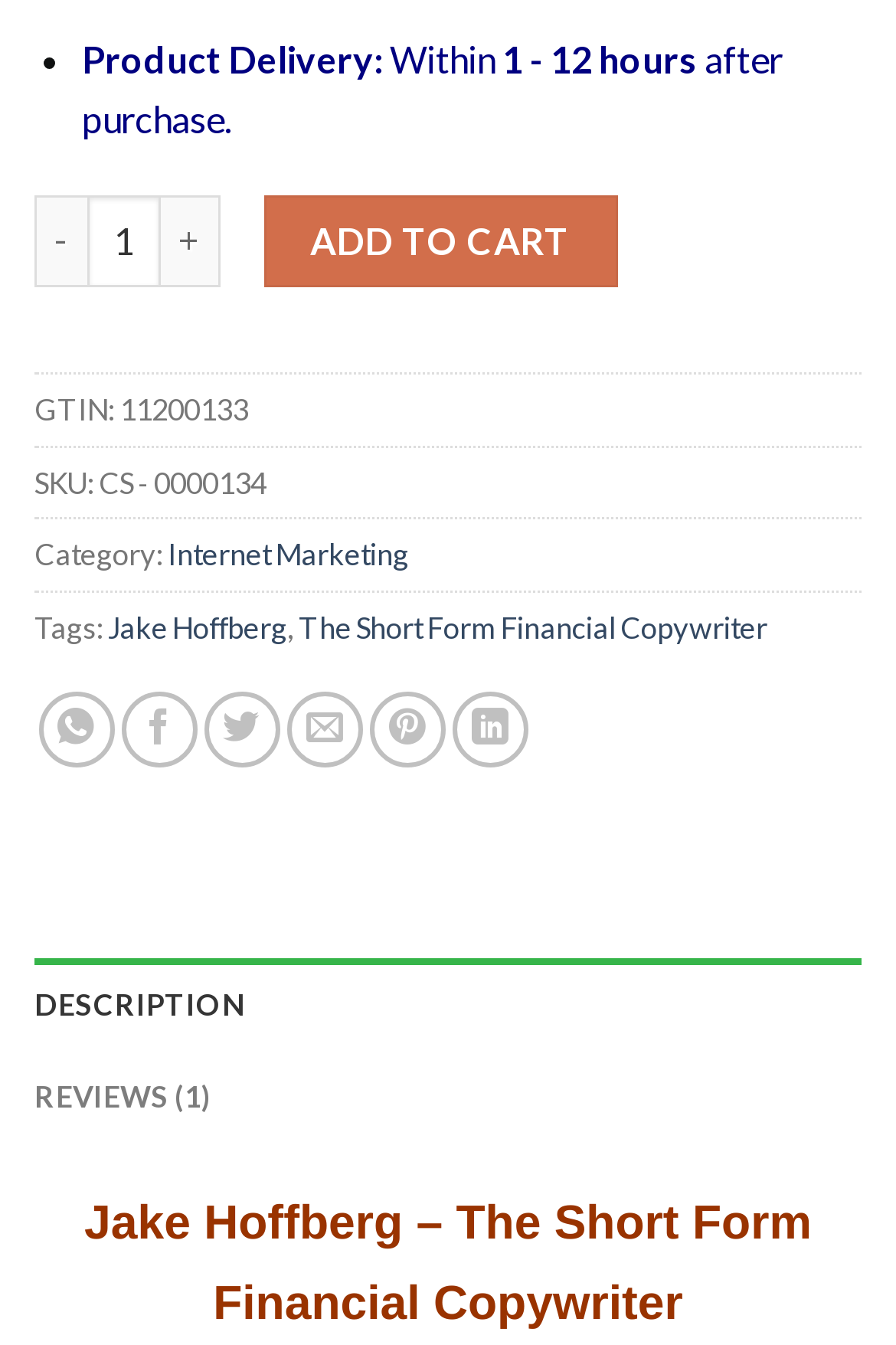What is the name of the author?
Using the information from the image, give a concise answer in one word or a short phrase.

Jake Hoffberg